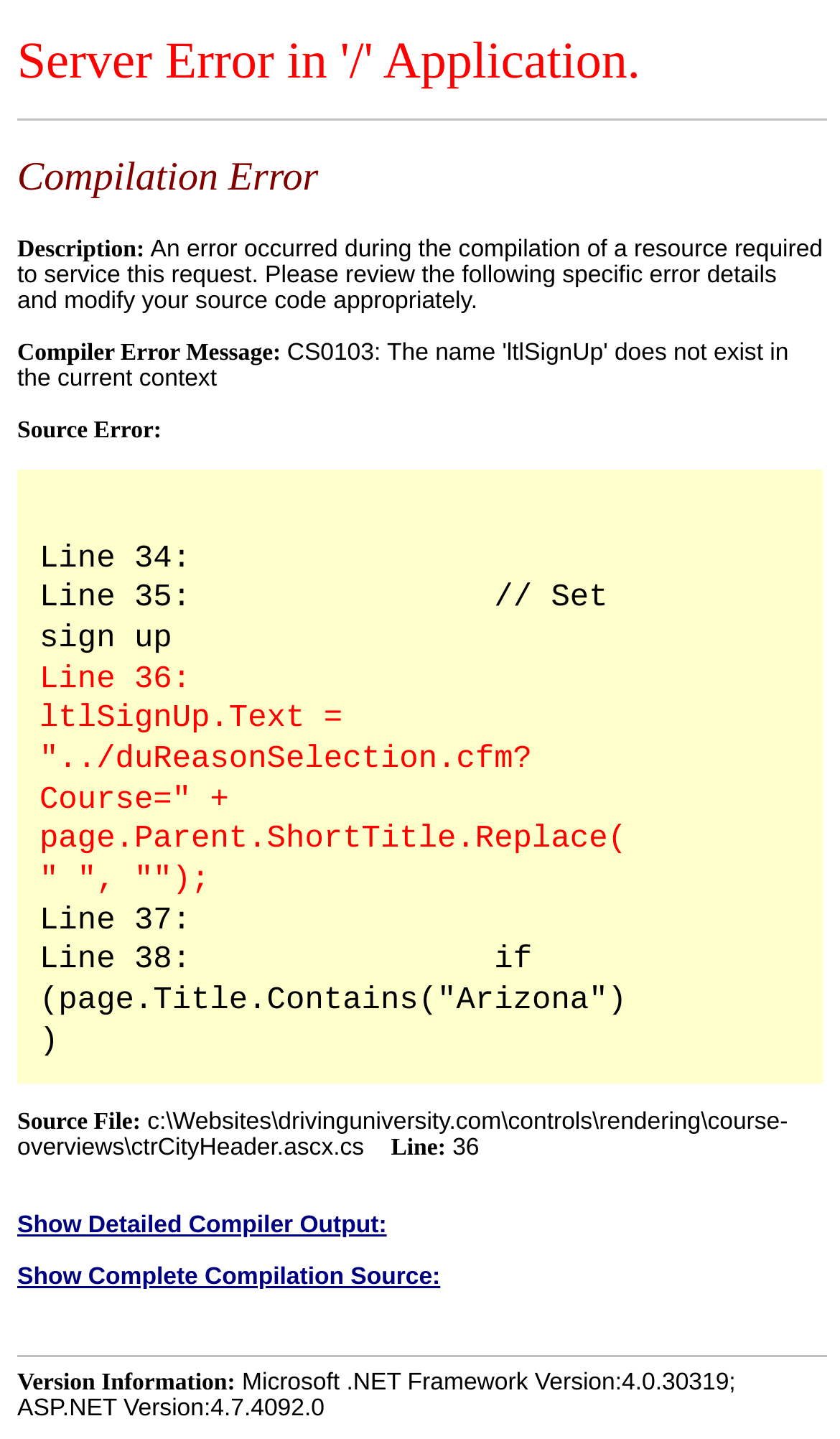What is the error message?
Refer to the screenshot and respond with a concise word or phrase.

Compilation Error